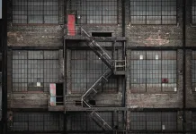Provide a brief response to the question below using a single word or phrase: 
What is the color of the door at the base of the fire escape staircase?

Red